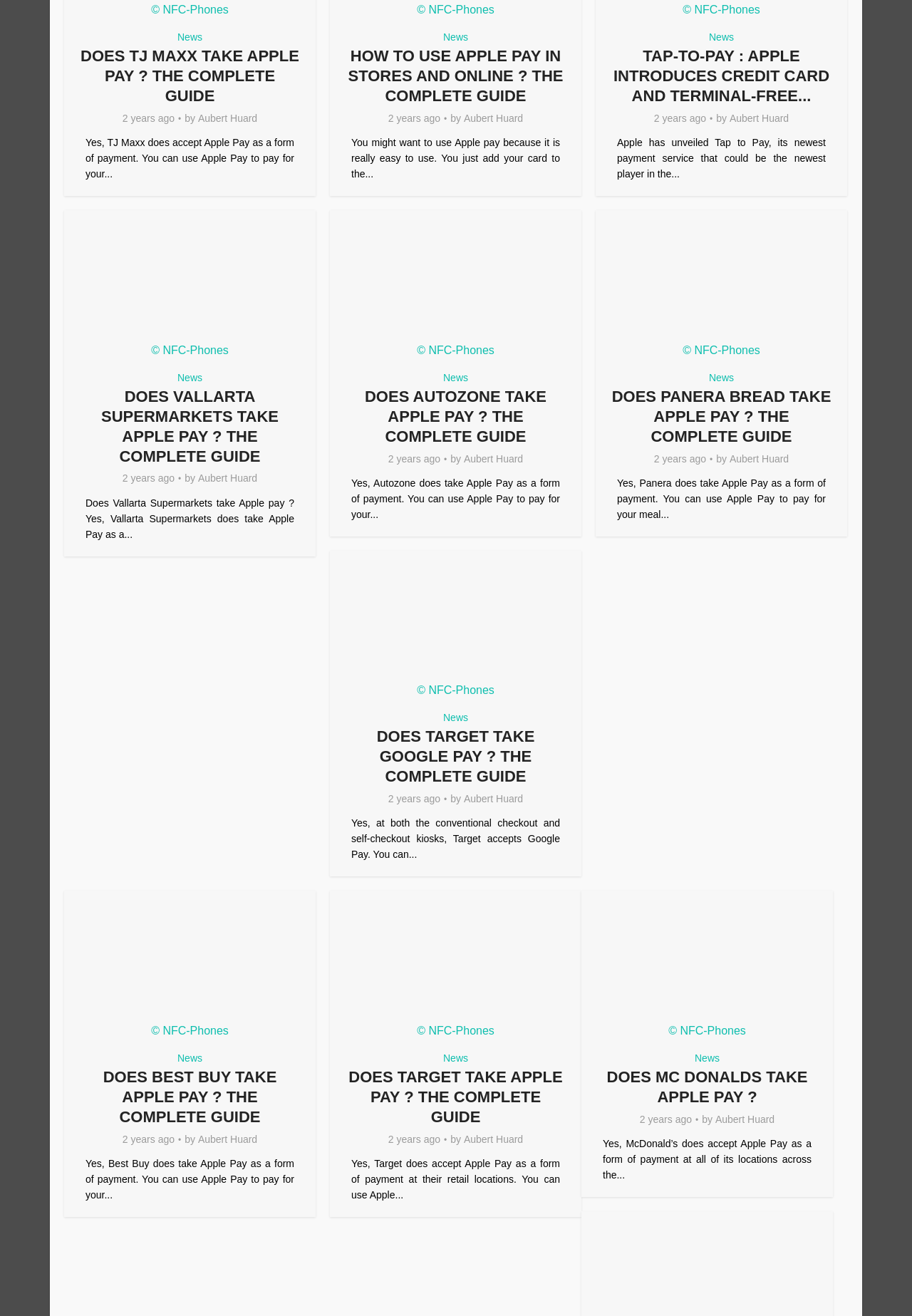Can you specify the bounding box coordinates of the area that needs to be clicked to fulfill the following instruction: "Click on the 'News' link"?

[0.195, 0.021, 0.222, 0.035]